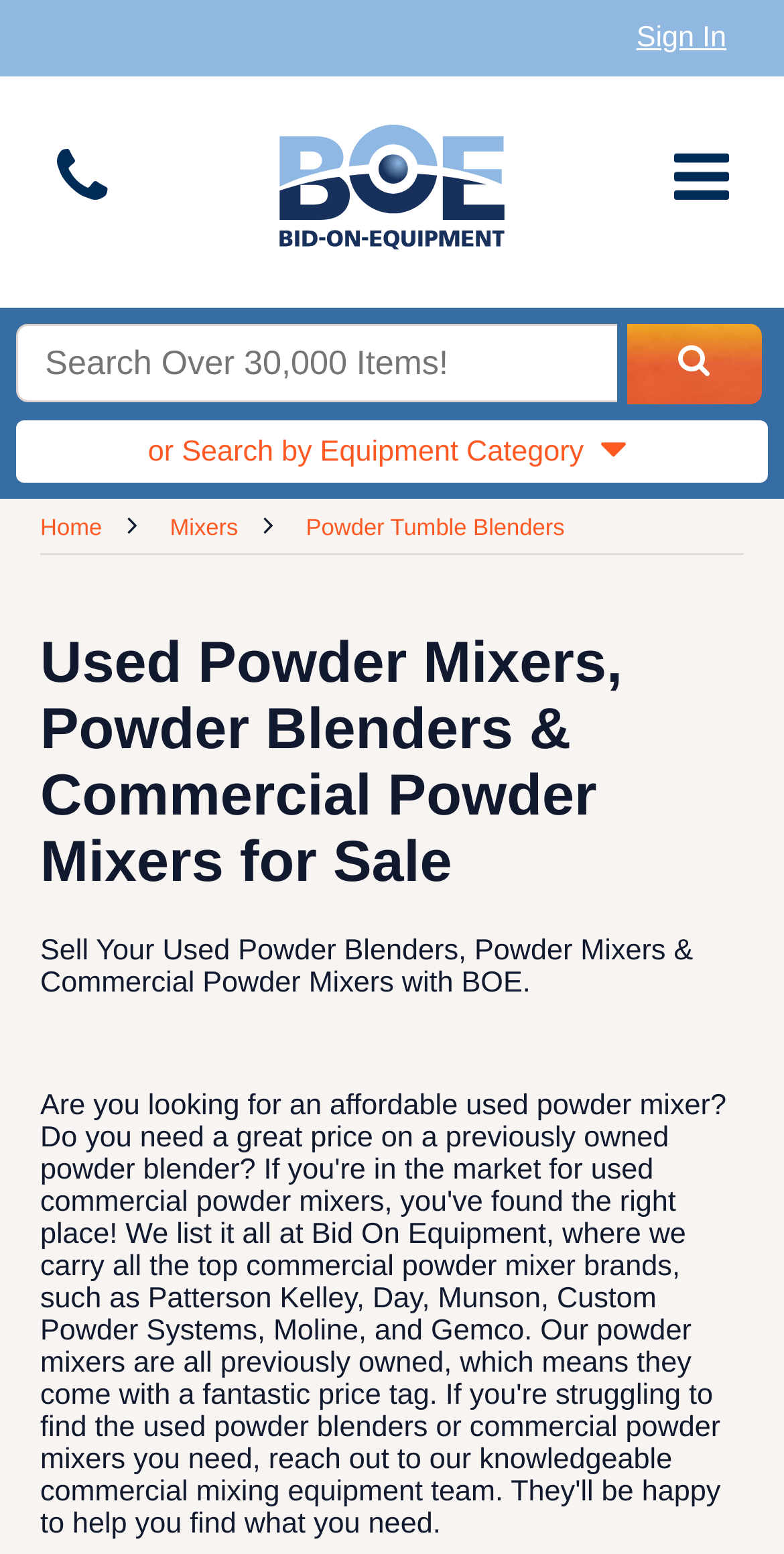Provide a one-word or one-phrase answer to the question:
What type of equipment is featured on this website?

Powder mixers and blenders